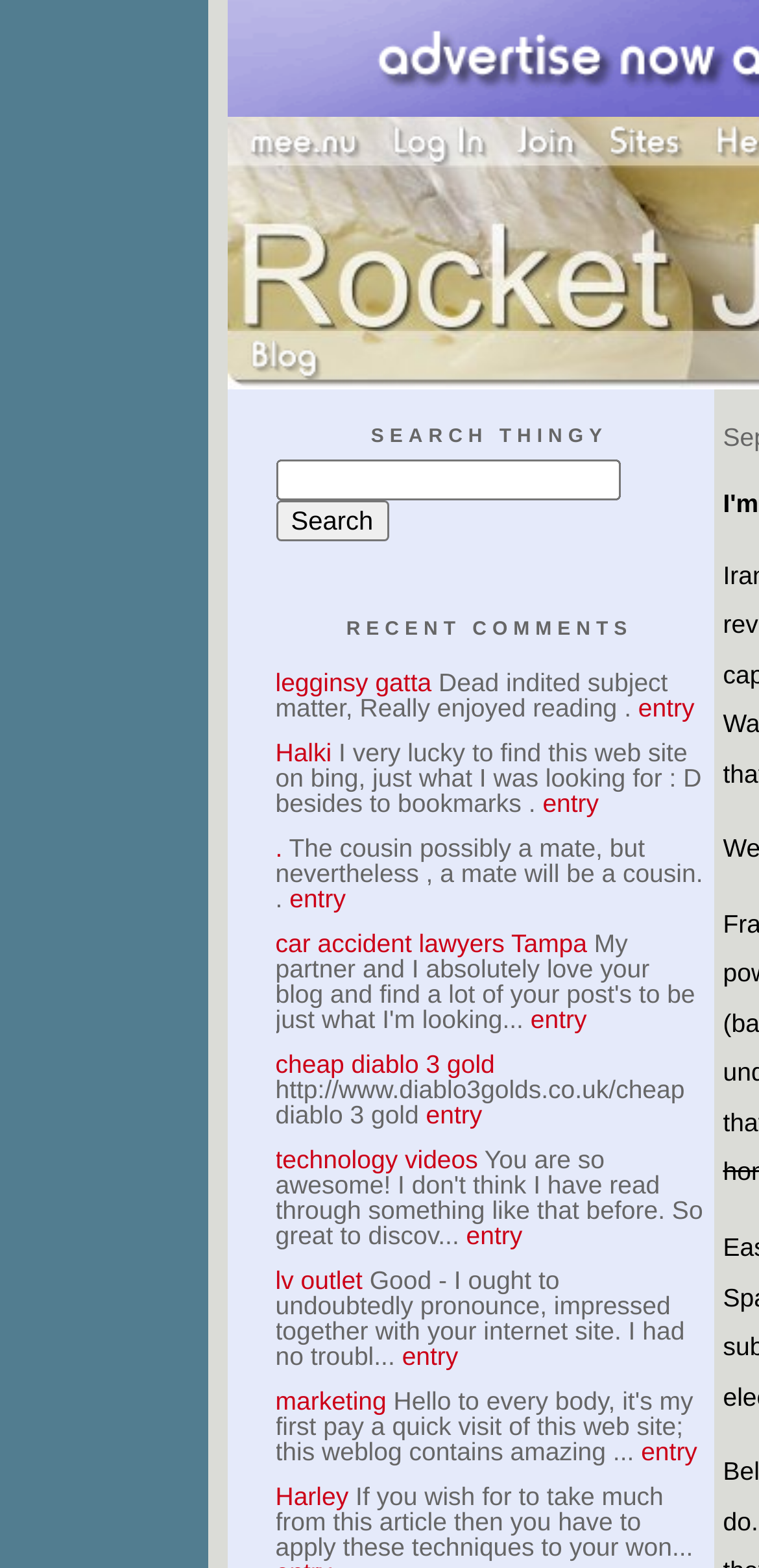Locate the bounding box coordinates of the clickable region to complete the following instruction: "Go to social media."

None